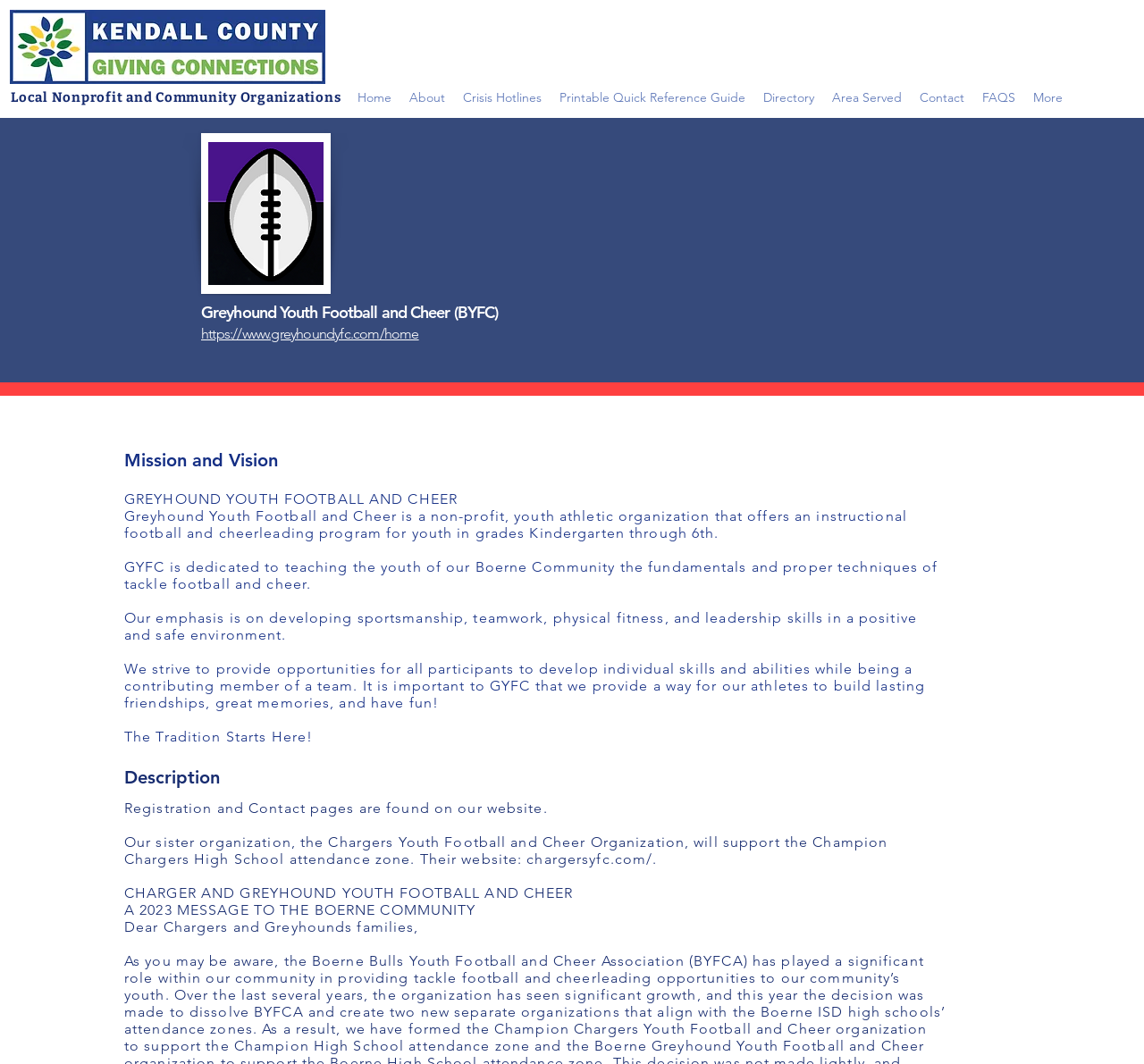Locate the bounding box for the described UI element: "indonesia". Ensure the coordinates are four float numbers between 0 and 1, formatted as [left, top, right, bottom].

None